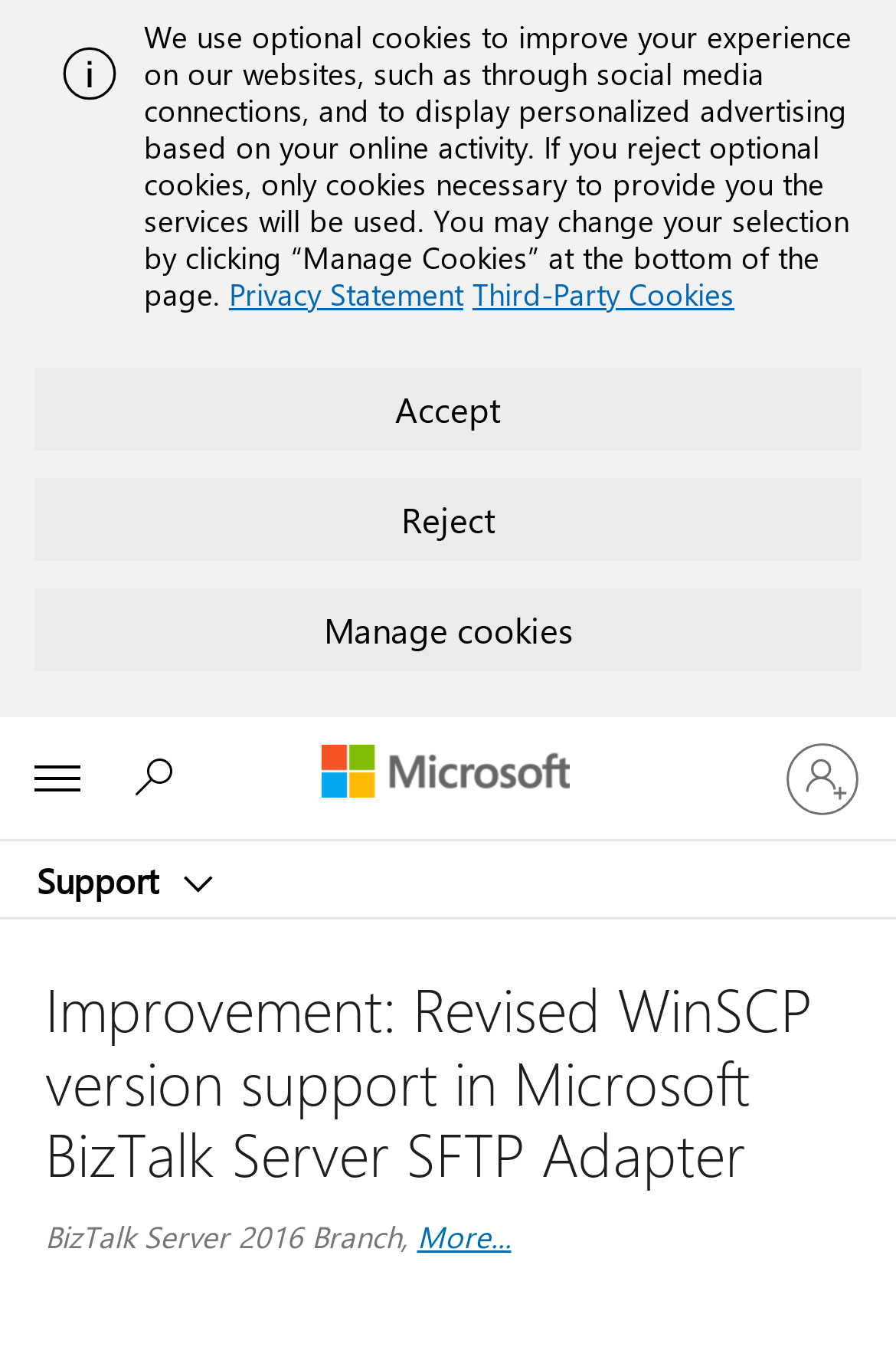What is the name of the Microsoft product mentioned?
Kindly give a detailed and elaborate answer to the question.

I found the answer by looking at the 'Products this article applies to' section, where it lists 'BizTalk Server 2016 Branch' as one of the products.